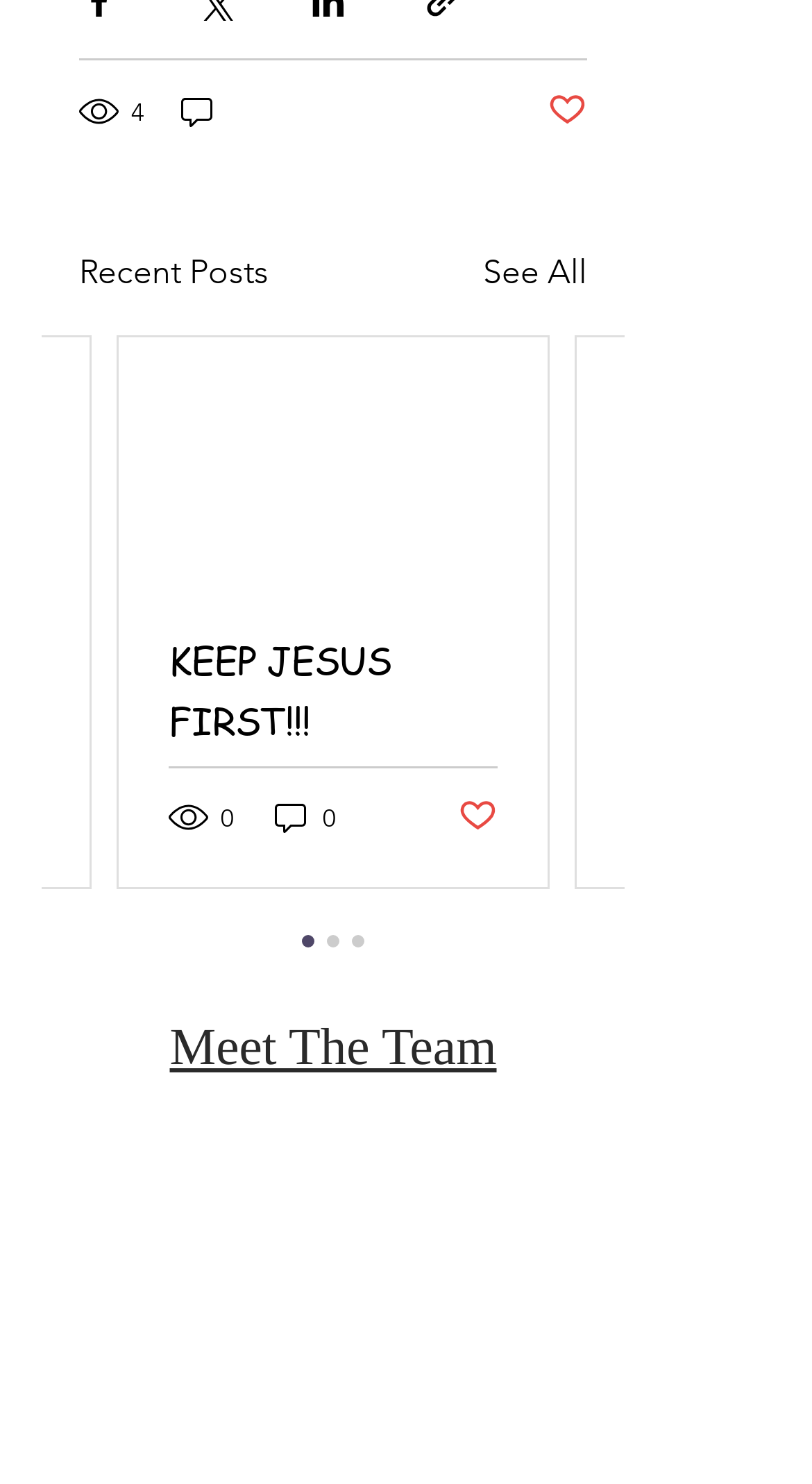Locate the bounding box coordinates of the region to be clicked to comply with the following instruction: "Like a post". The coordinates must be four float numbers between 0 and 1, in the form [left, top, right, bottom].

[0.674, 0.06, 0.723, 0.09]